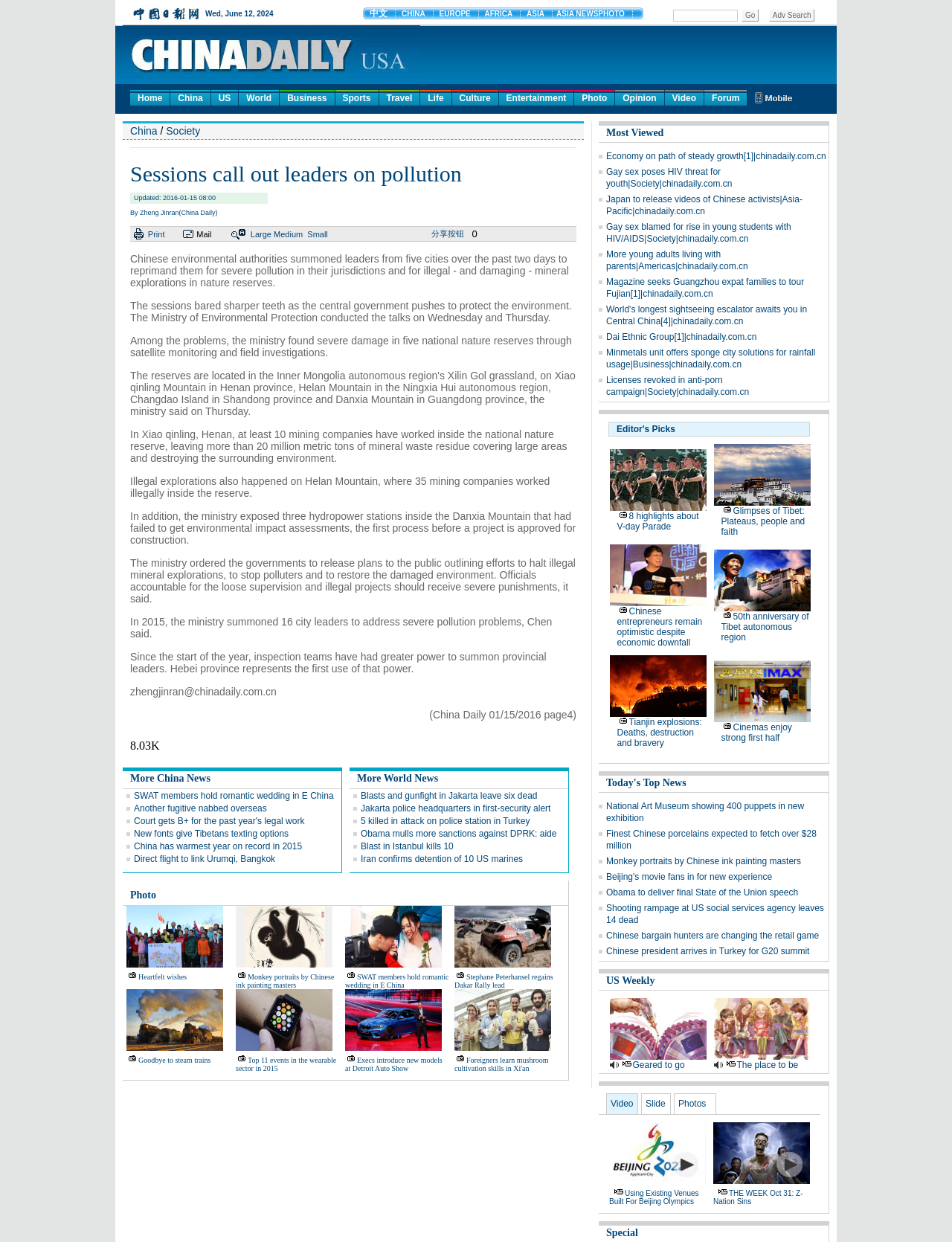Use one word or a short phrase to answer the question provided: 
What is the purpose of the ministry's order to the governments?

To halt illegal mineral explorations